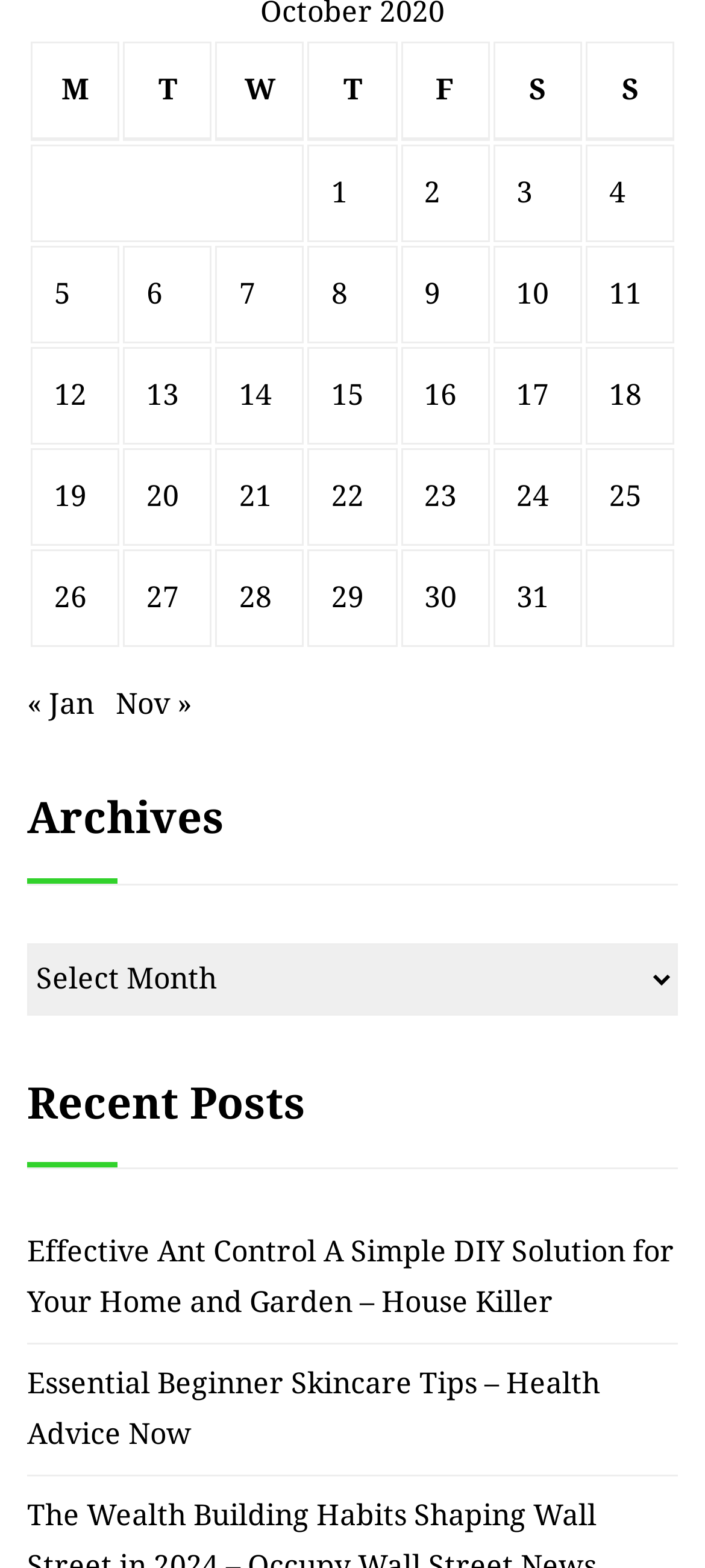Identify the bounding box of the UI component described as: "29".

[0.47, 0.37, 0.516, 0.392]